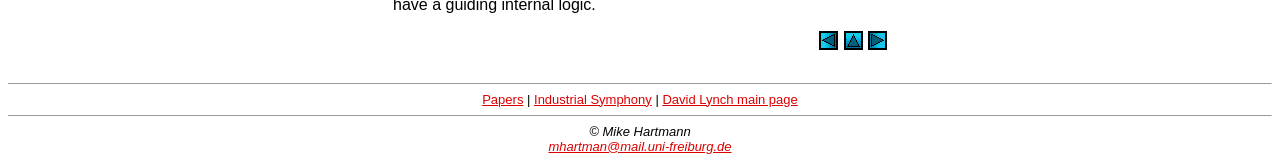What is the orientation of the separator at y=0.51?
Could you answer the question with a detailed and thorough explanation?

The separator element at y-coordinate 0.51 has an orientation of horizontal, indicating that it is a horizontal line or divider on the webpage.